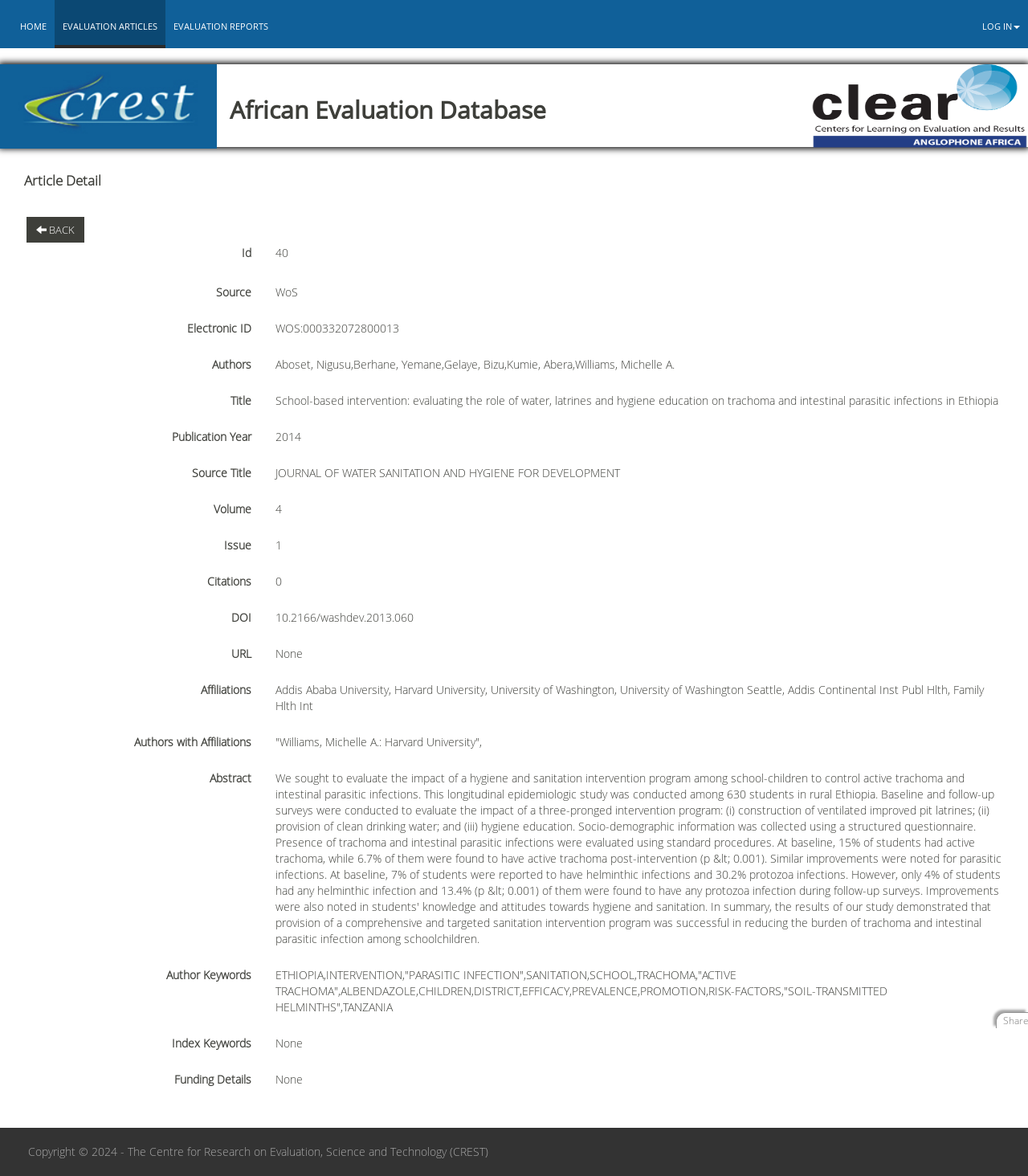Determine the bounding box of the UI element mentioned here: "Evaluation Articles". The coordinates must be in the format [left, top, right, bottom] with values ranging from 0 to 1.

[0.053, 0.001, 0.161, 0.044]